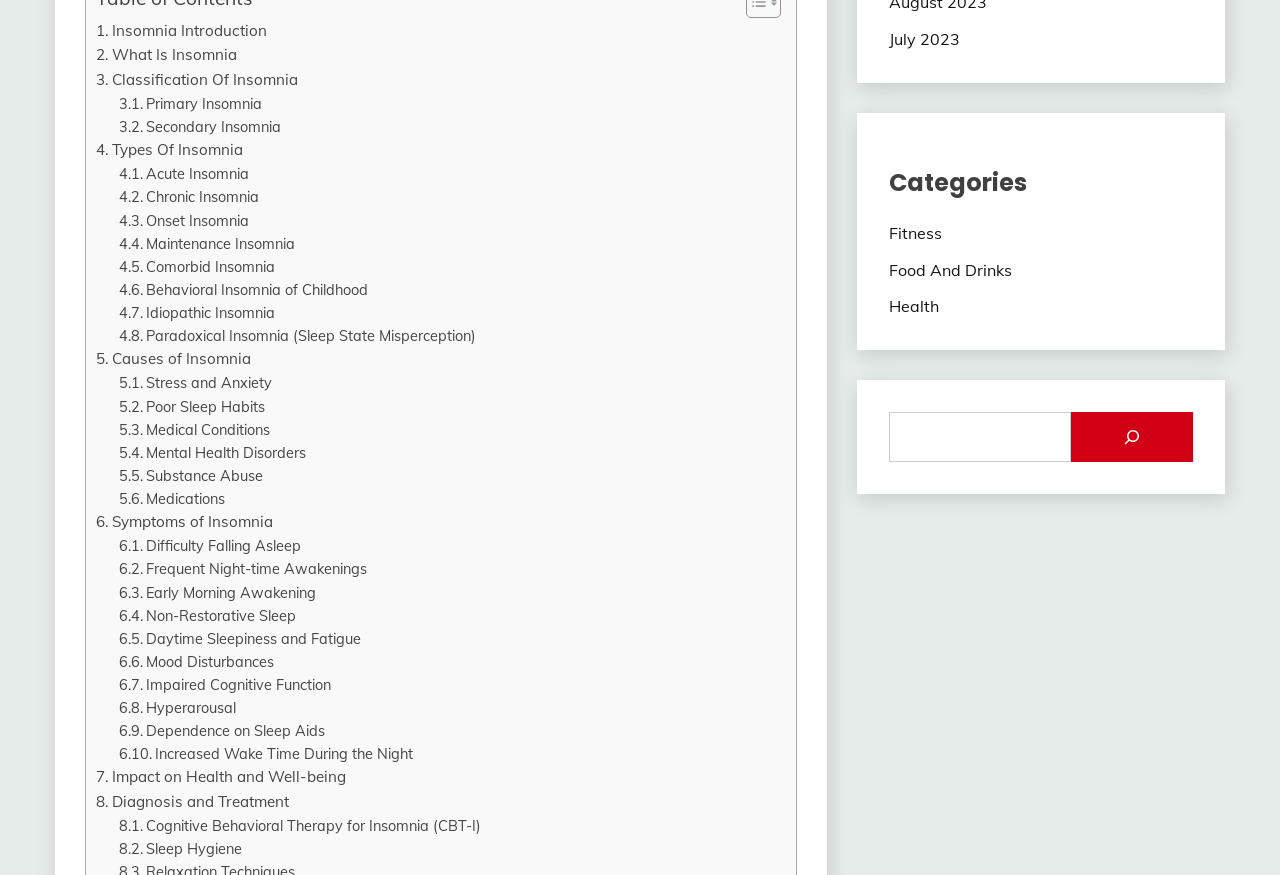Could you indicate the bounding box coordinates of the region to click in order to complete this instruction: "Go to Health category".

[0.694, 0.339, 0.733, 0.362]